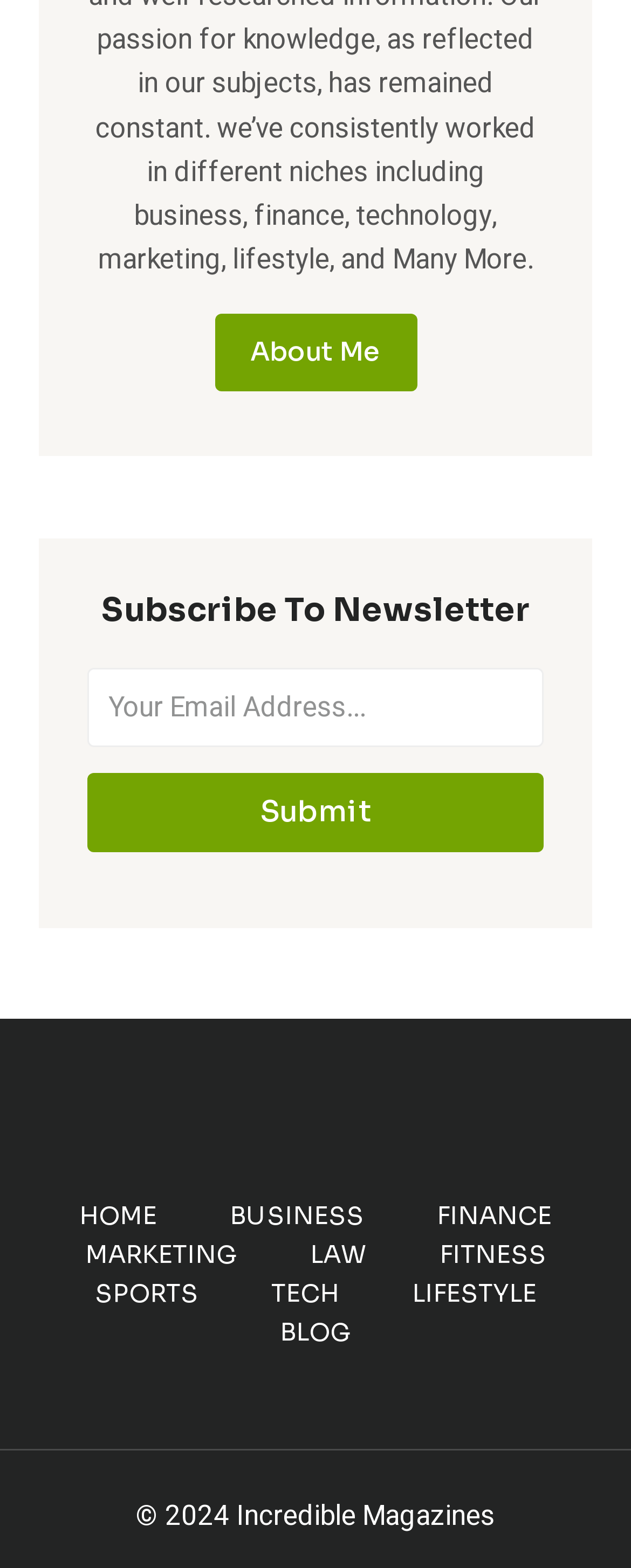Analyze the image and answer the question with as much detail as possible: 
How many links are in the footer navigation?

The footer navigation contains links to different categories, including HOME, BUSINESS, FINANCE, MARKETING, LAW, FITNESS, SPORTS, TECH, LIFESTYLE, and BLOG, totaling 10 links.